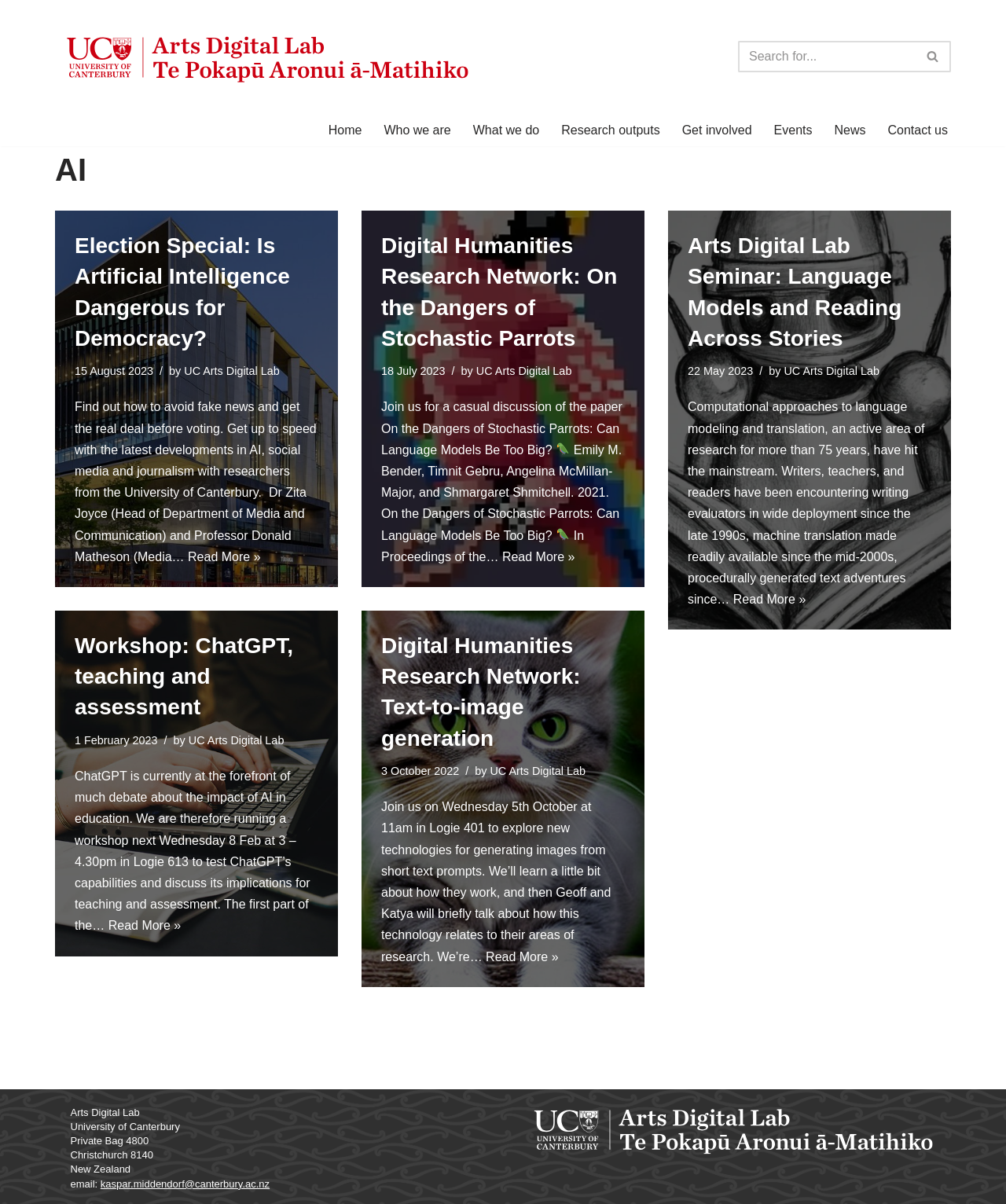Identify the bounding box of the HTML element described as: "Footballer admits child sex offences".

None